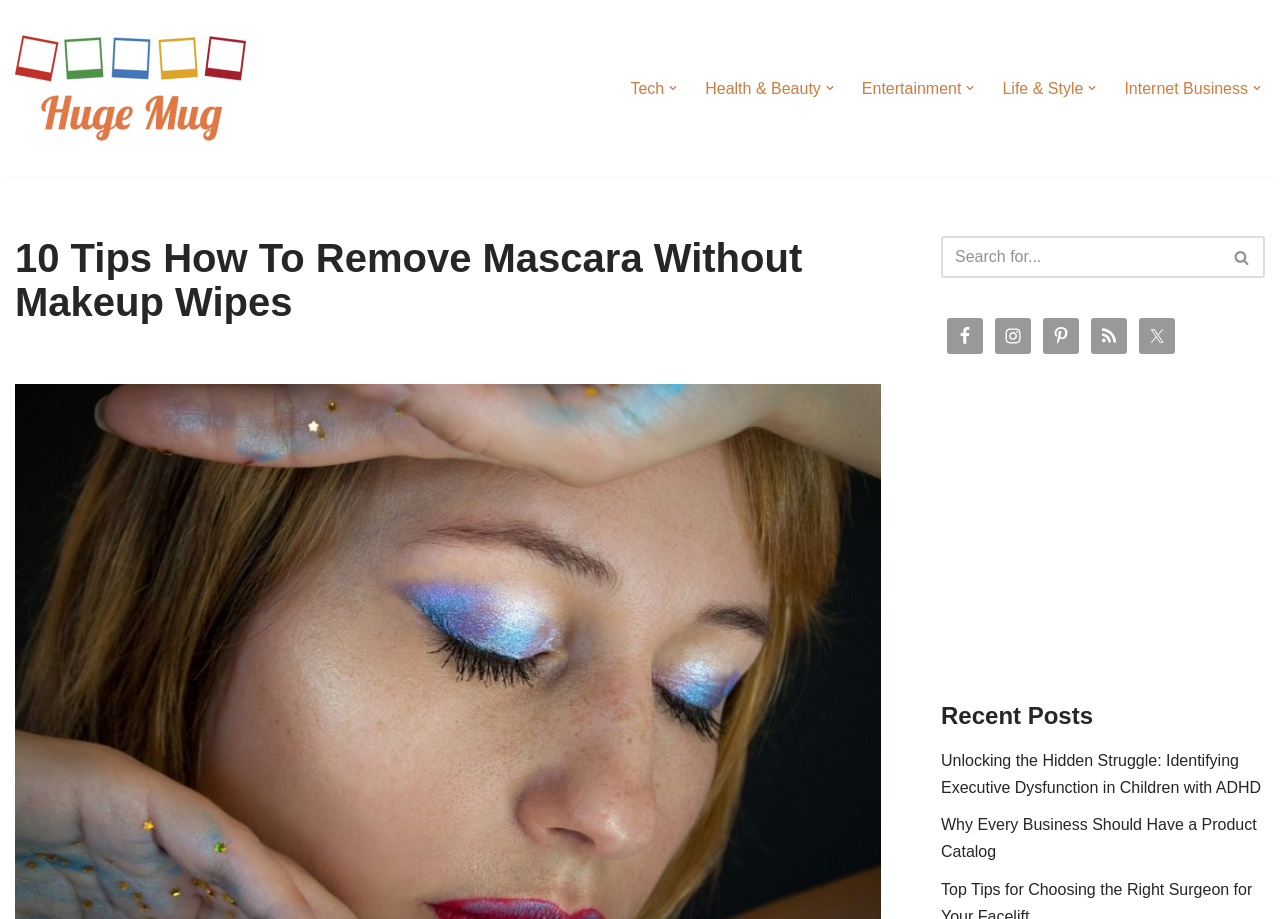Refer to the element description Internet Business and identify the corresponding bounding box in the screenshot. Format the coordinates as (top-left x, top-left y, bottom-right x, bottom-right y) with values in the range of 0 to 1.

[0.878, 0.081, 0.975, 0.11]